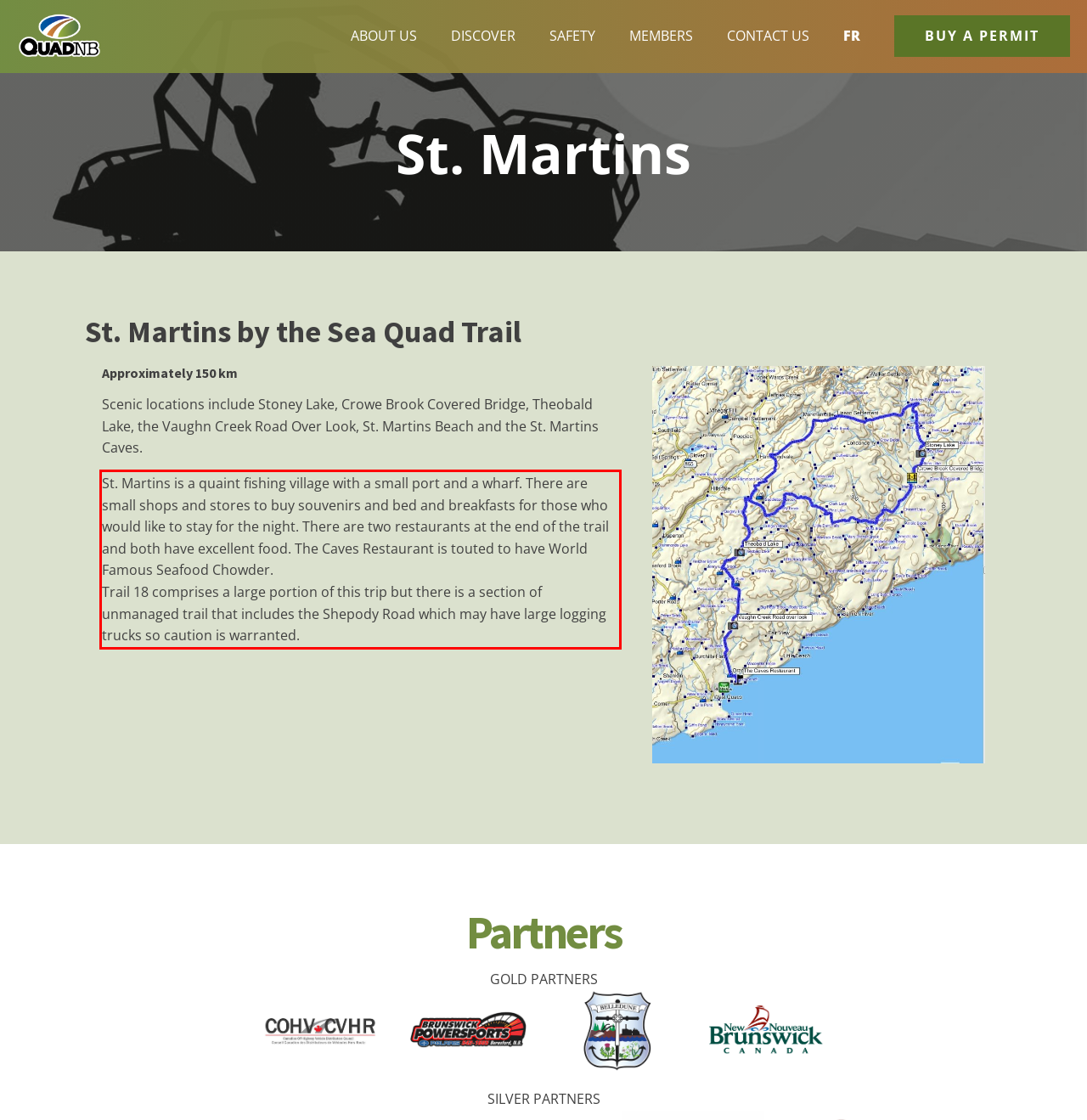Please extract the text content from the UI element enclosed by the red rectangle in the screenshot.

St. Martins is a quaint fishing village with a small port and a wharf. There are small shops and stores to buy souvenirs and bed and breakfasts for those who would like to stay for the night. There are two restaurants at the end of the trail and both have excellent food. The Caves Restaurant is touted to have World Famous Seafood Chowder. Trail 18 comprises a large portion of this trip but there is a section of unmanaged trail that includes the Shepody Road which may have large logging trucks so caution is warranted.